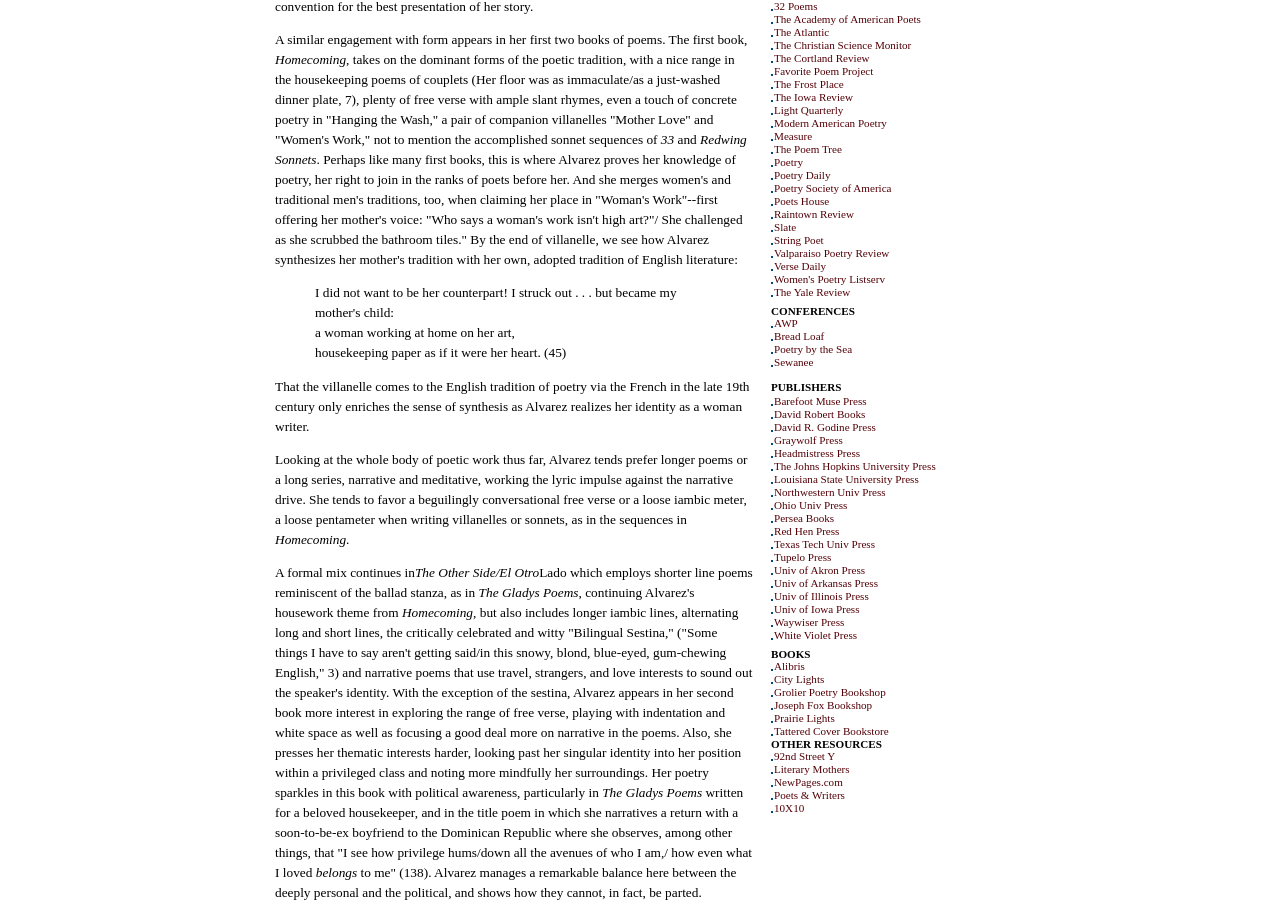Please identify the coordinates of the bounding box for the clickable region that will accomplish this instruction: "click the link to The Academy of American Poets".

[0.605, 0.012, 0.719, 0.028]